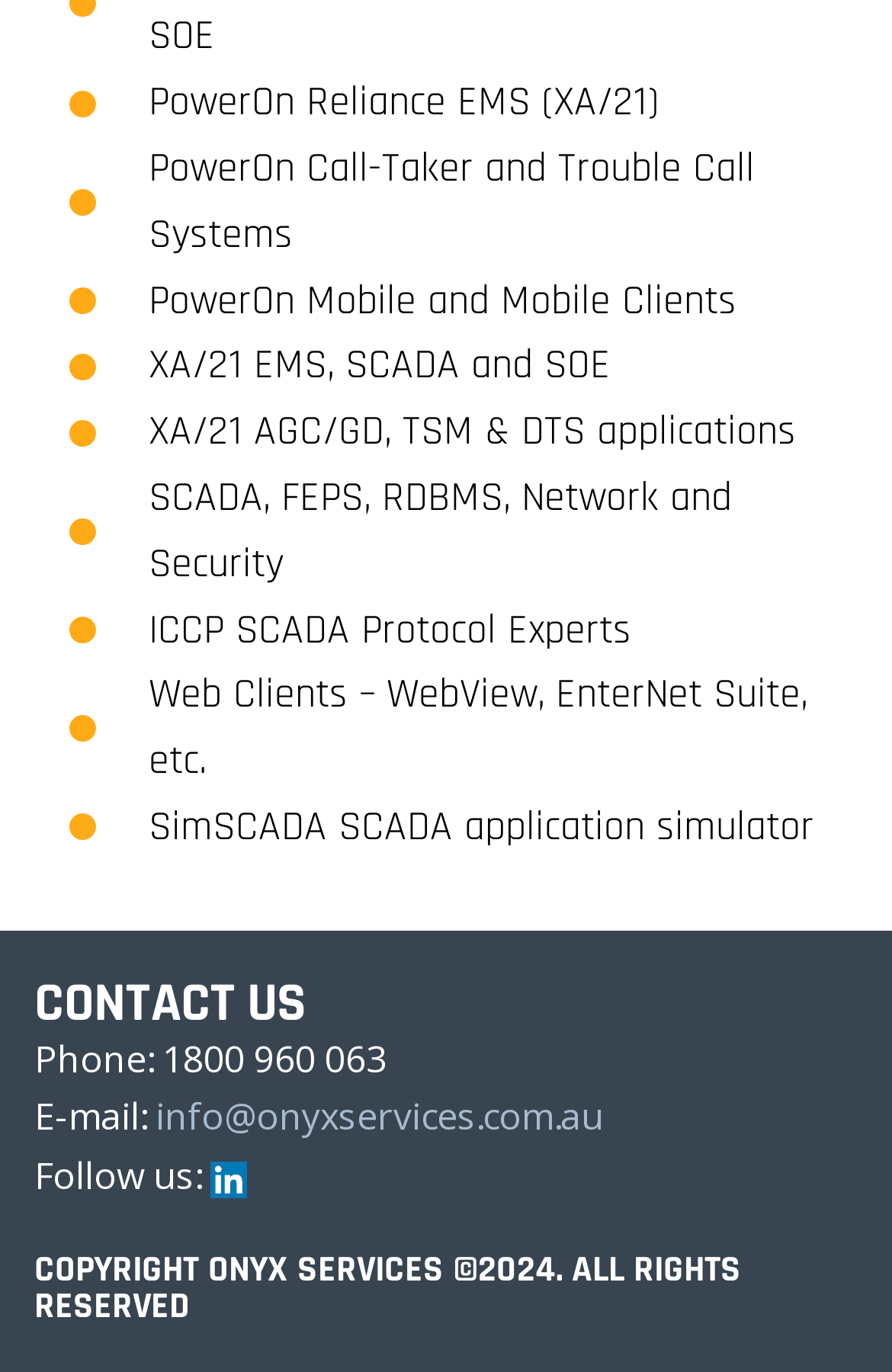What is the company name?
Answer the question with as much detail as possible.

The company name can be inferred from the LinkedIn link 'Onyx Services LinkedIn' and the copyright information 'COPYRIGHT ONYX SERVICES ©2024. ALL RIGHTS RESERVED'.